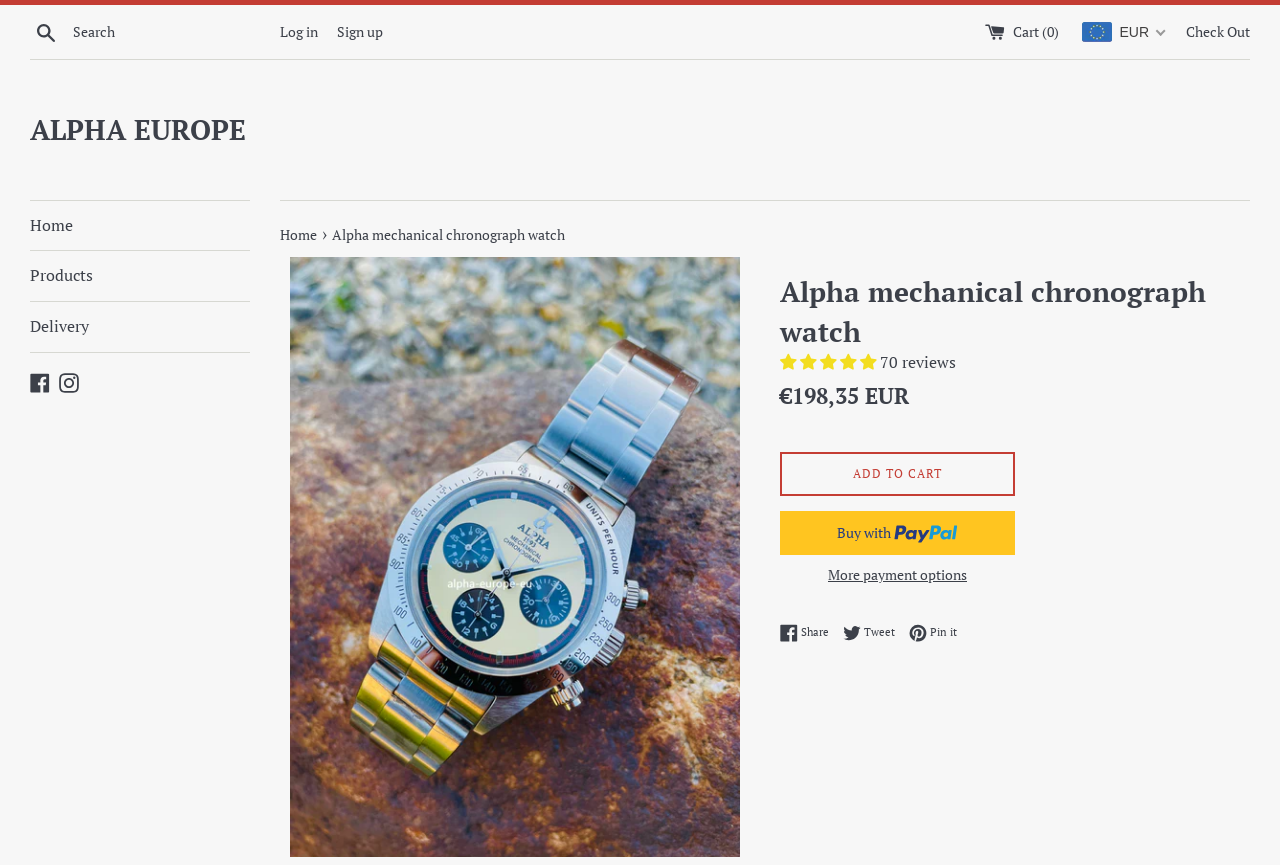Answer the question using only a single word or phrase: 
What is the rating of this product?

4.93 stars